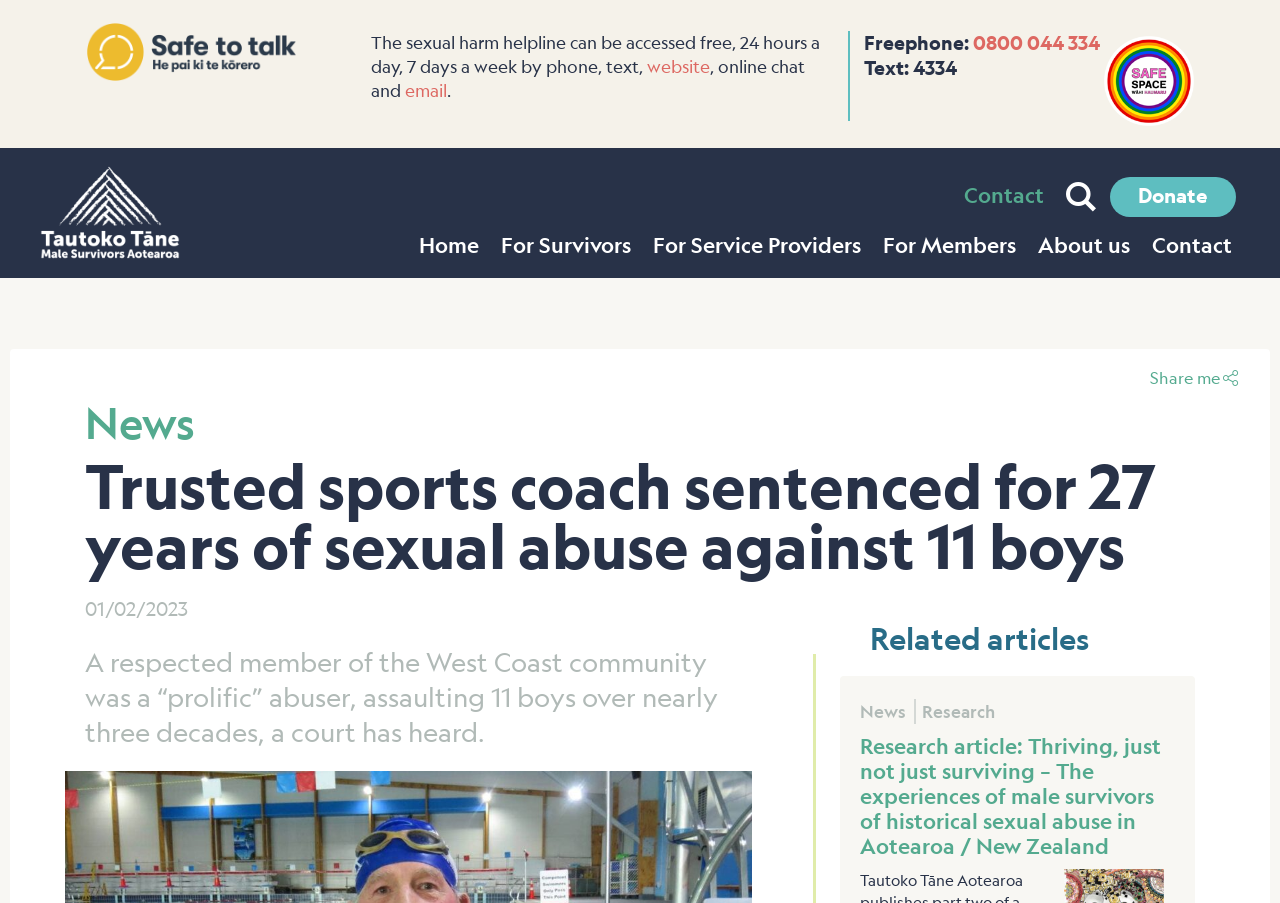Find the bounding box coordinates of the clickable area that will achieve the following instruction: "Visit Safe Space Wāhi Haumaru website".

[0.506, 0.062, 0.555, 0.085]